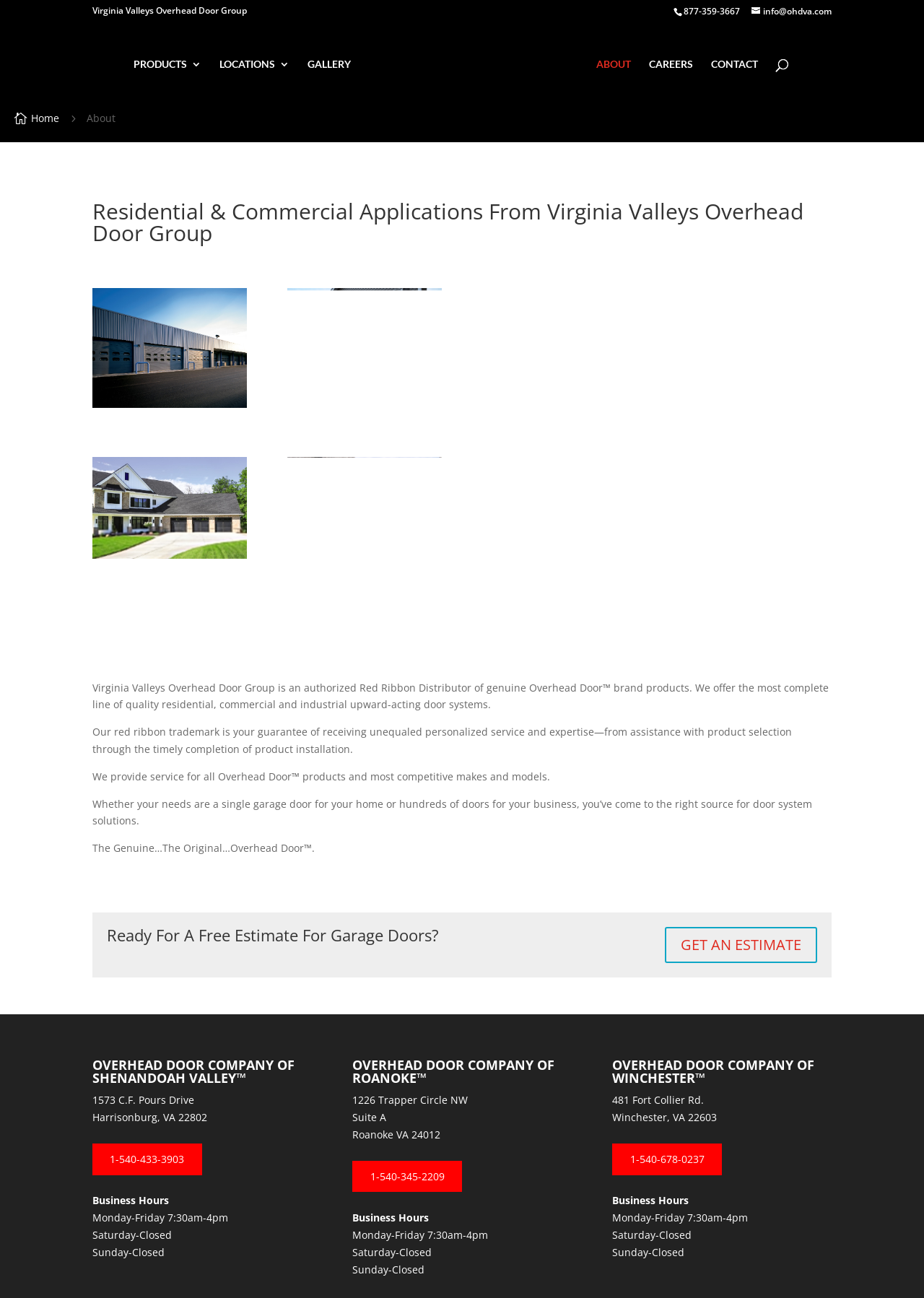Determine the coordinates of the bounding box for the clickable area needed to execute this instruction: "Get an estimate for garage doors".

[0.72, 0.714, 0.884, 0.742]